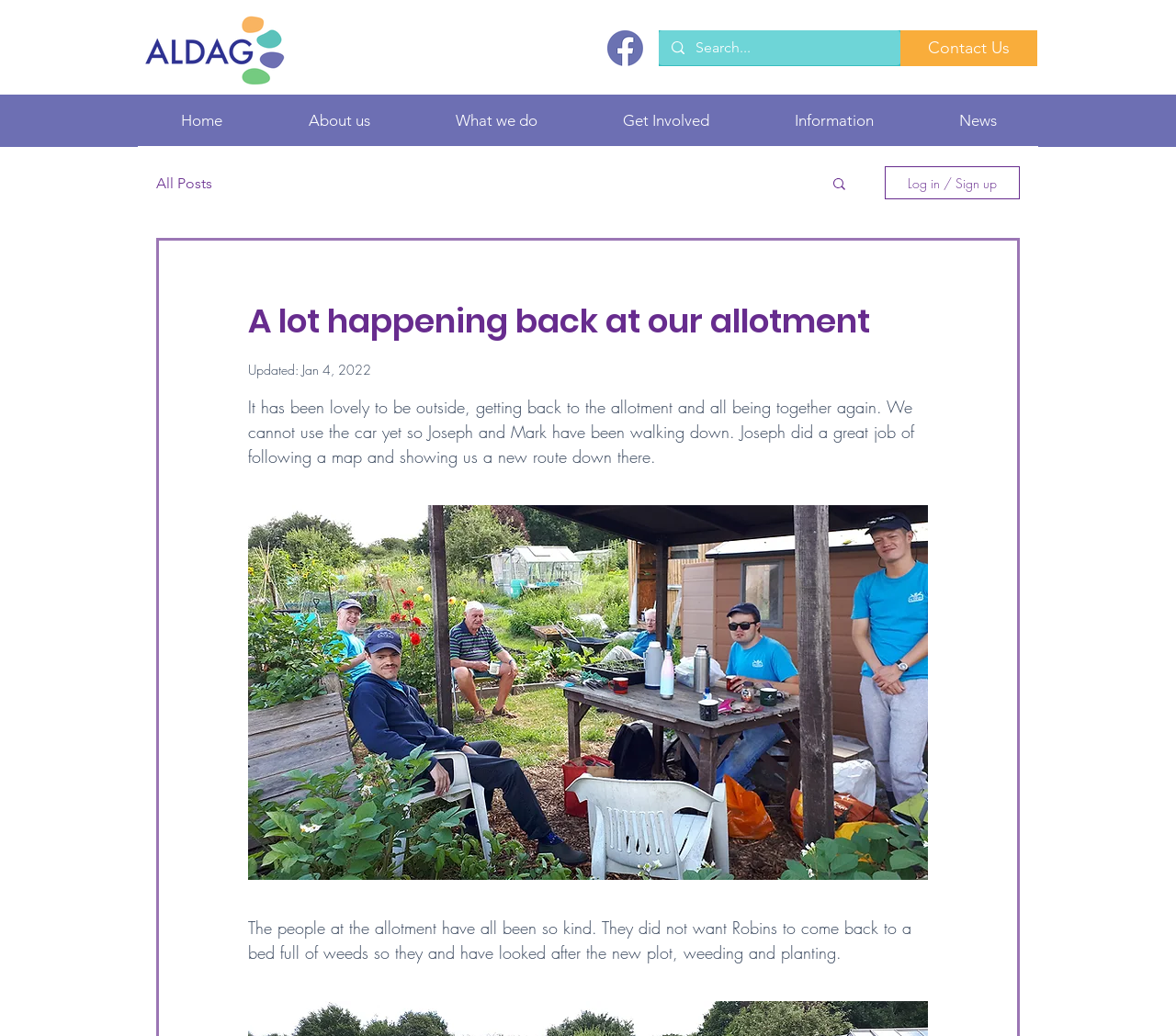Please identify the bounding box coordinates of the clickable region that I should interact with to perform the following instruction: "Go to the contact us page". The coordinates should be expressed as four float numbers between 0 and 1, i.e., [left, top, right, bottom].

[0.766, 0.029, 0.882, 0.064]